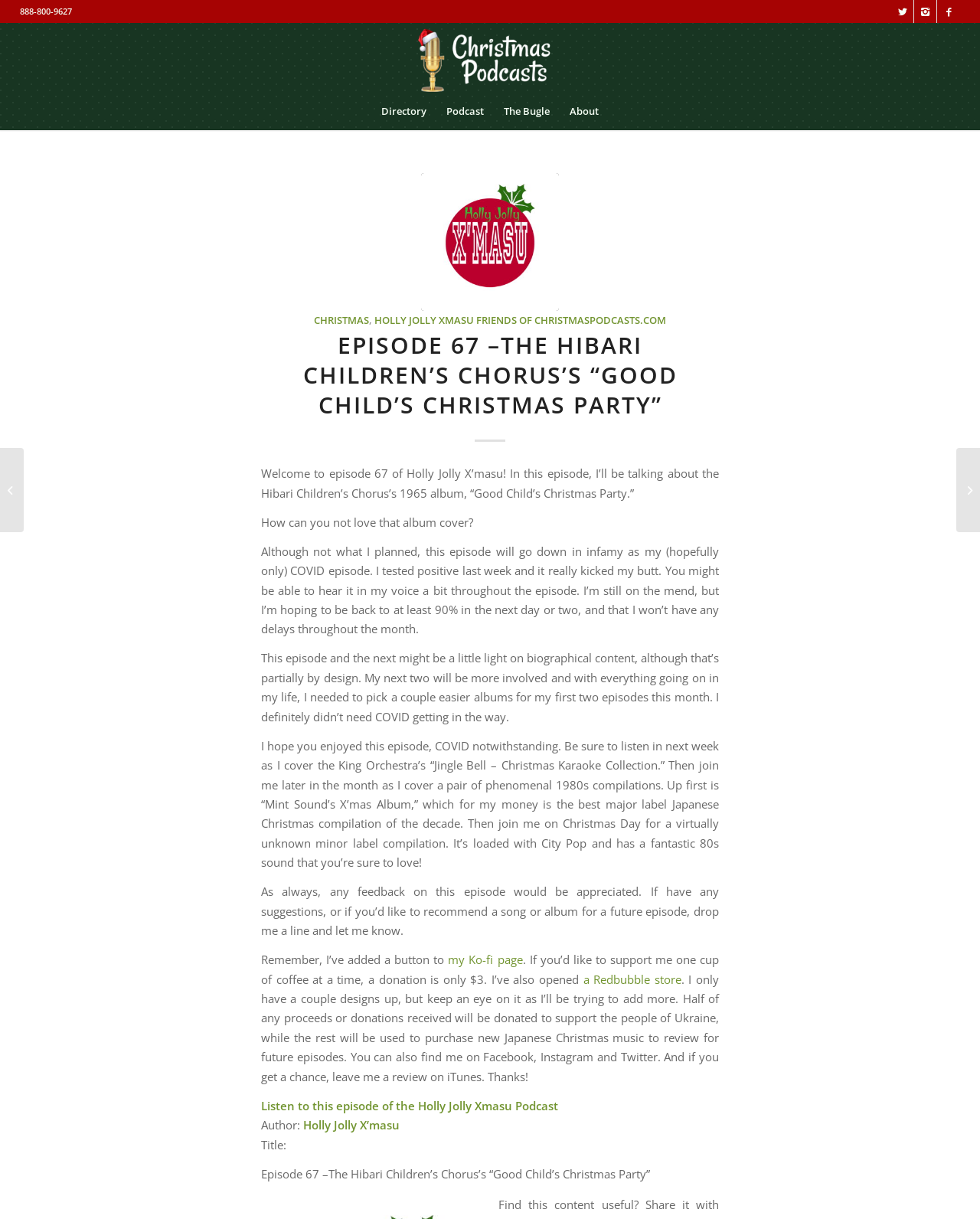Identify the headline of the webpage and generate its text content.

EPISODE 67 –THE HIBARI CHILDREN’S CHORUS’S “GOOD CHILD’S CHRISTMAS PARTY”